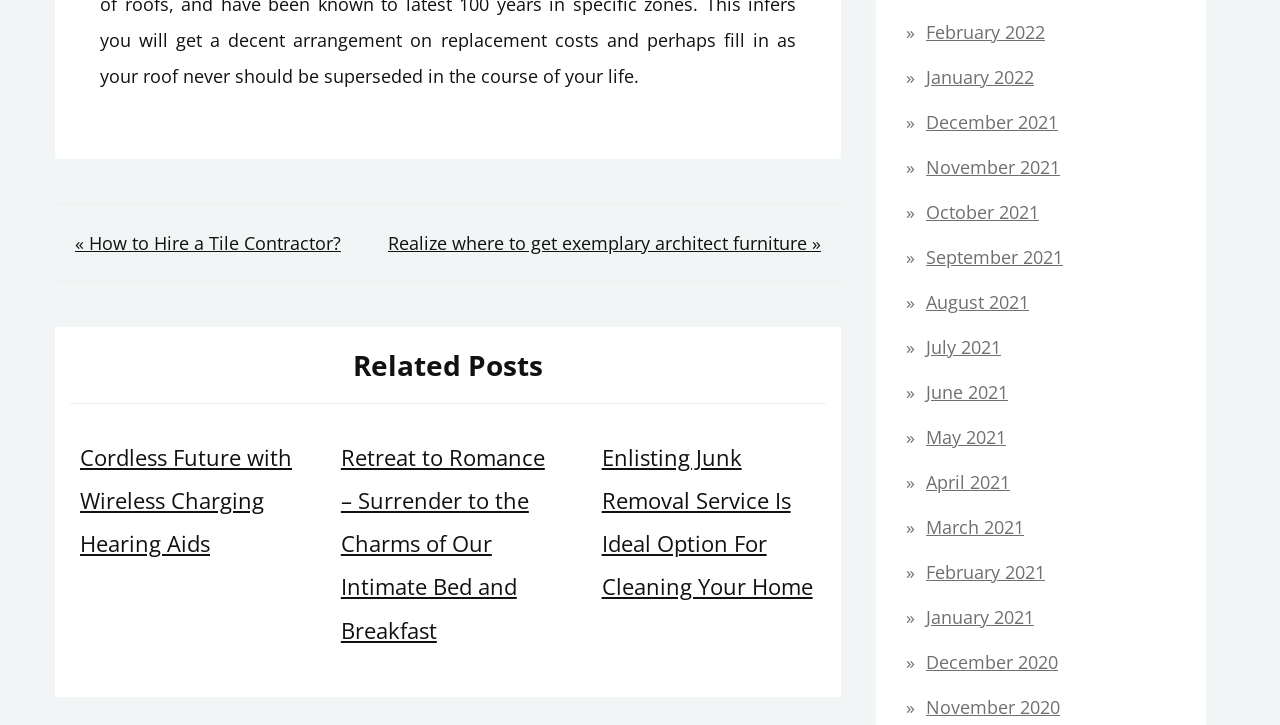How many related posts are listed?
Based on the image, provide a one-word or brief-phrase response.

3